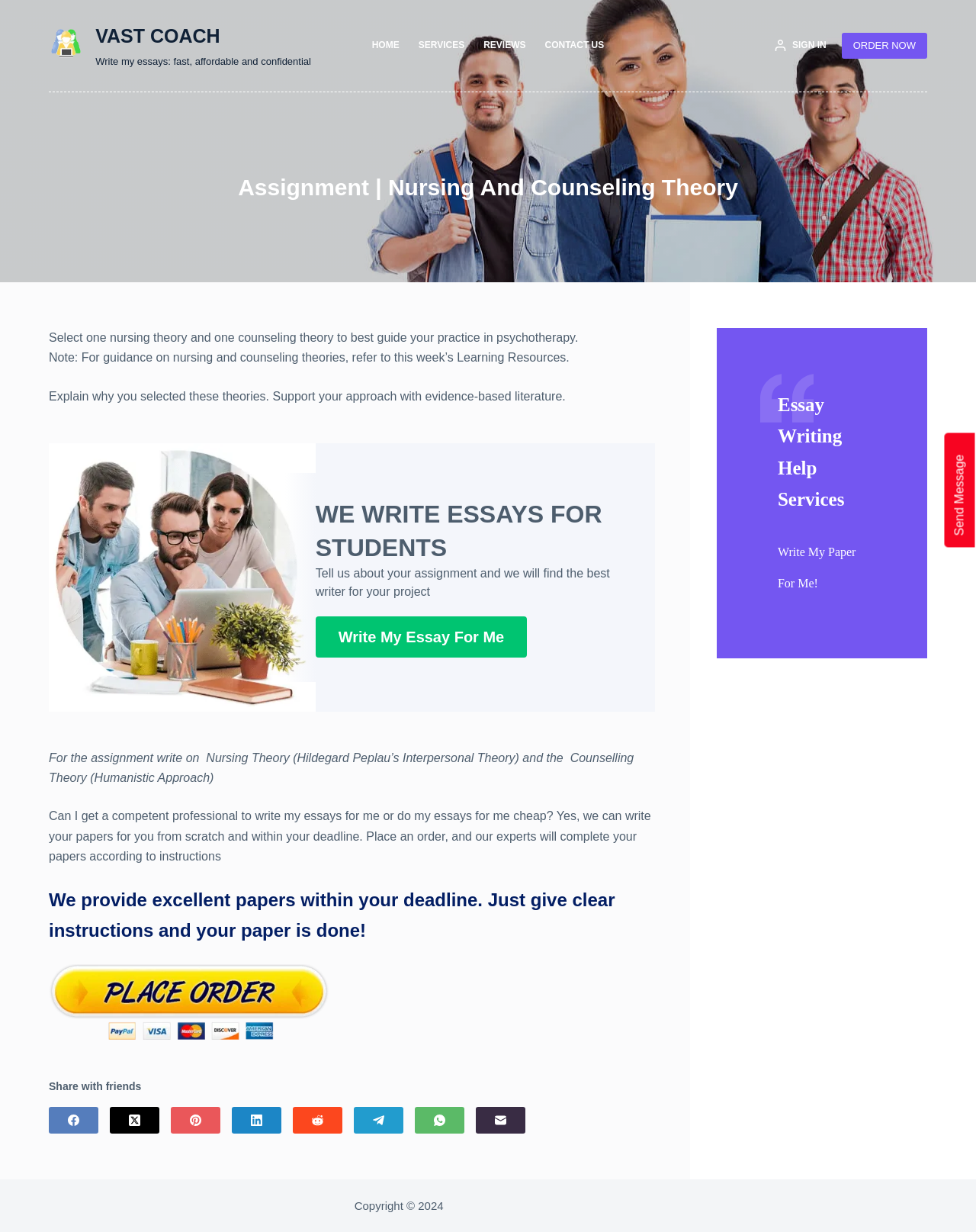What is the call-to-action on this webpage? Examine the screenshot and reply using just one word or a brief phrase.

PLACE YOUR ORDER